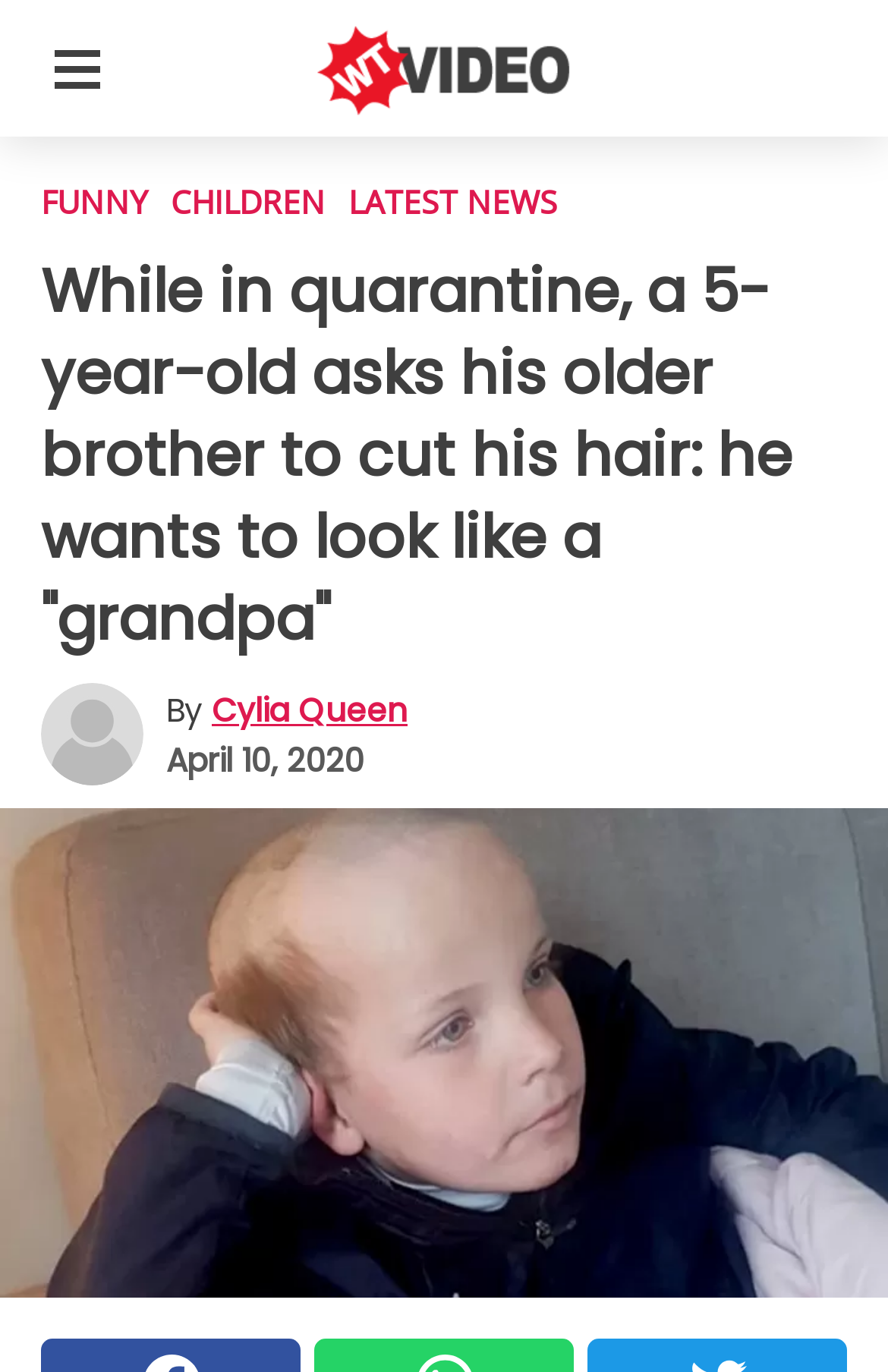Can you determine the main header of this webpage?

While in quarantine, a 5-year-old asks his older brother to cut his hair: he wants to look like a "grandpa"